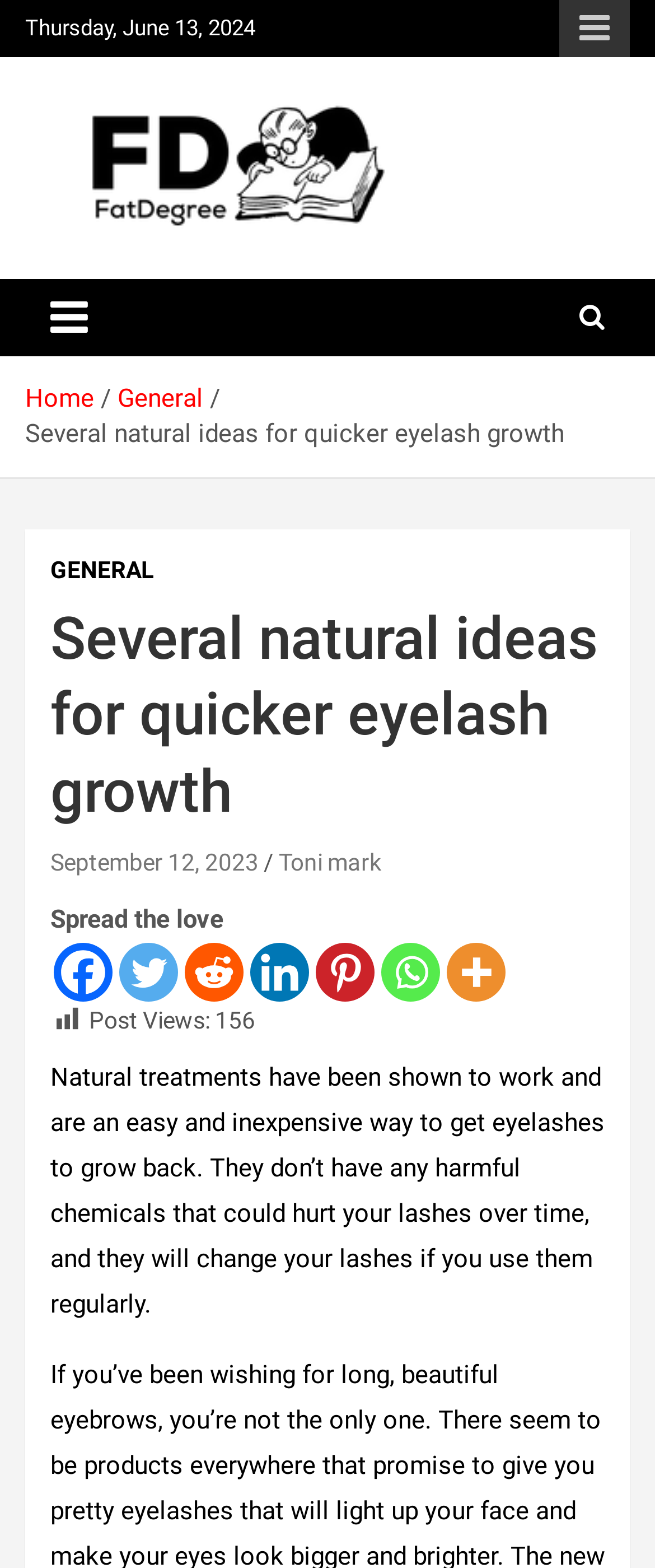Locate the bounding box of the UI element with the following description: "General".

[0.179, 0.245, 0.31, 0.264]